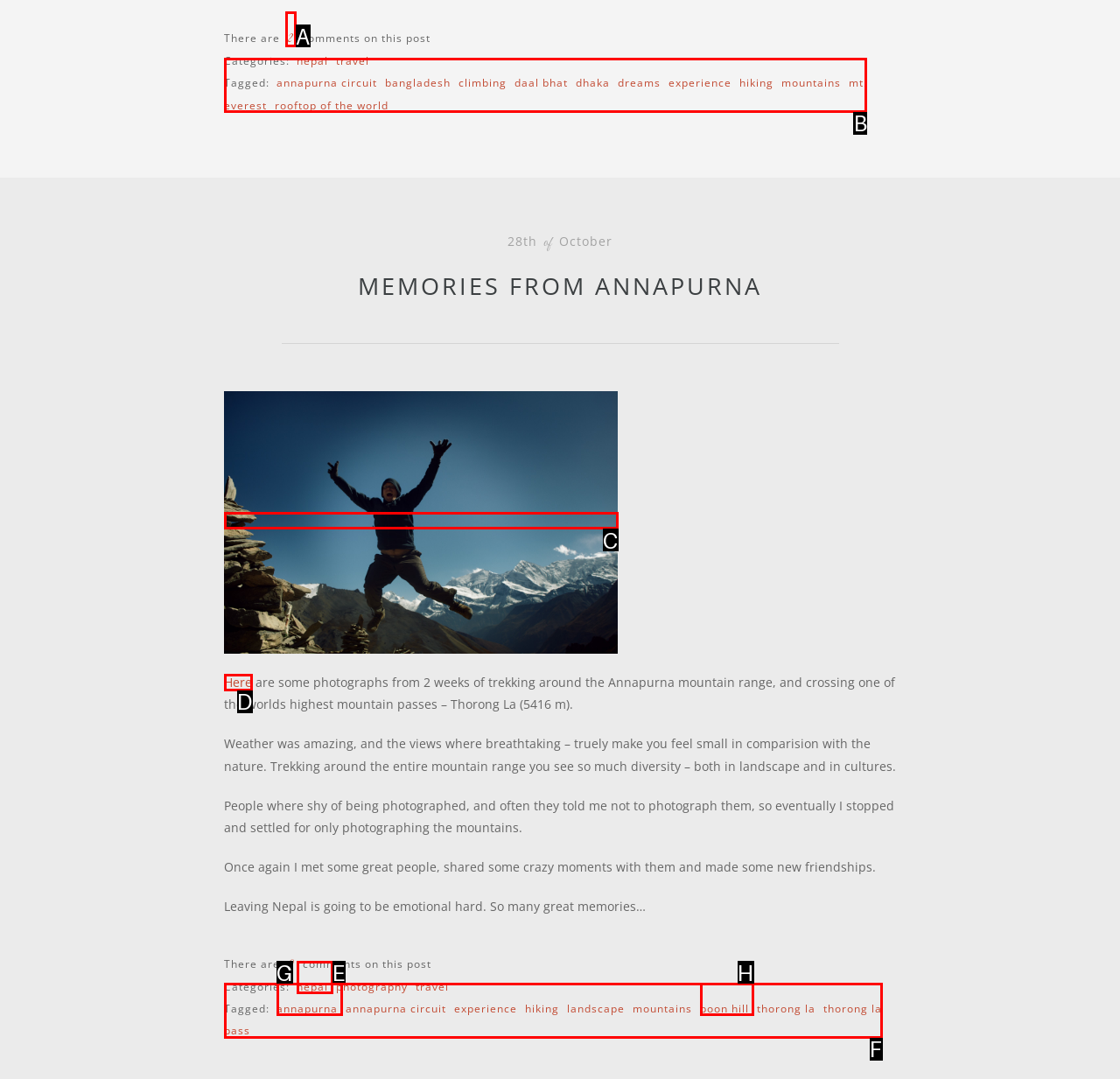Look at the highlighted elements in the screenshot and tell me which letter corresponds to the task: Read the post about climbing Mt. Everest.

B